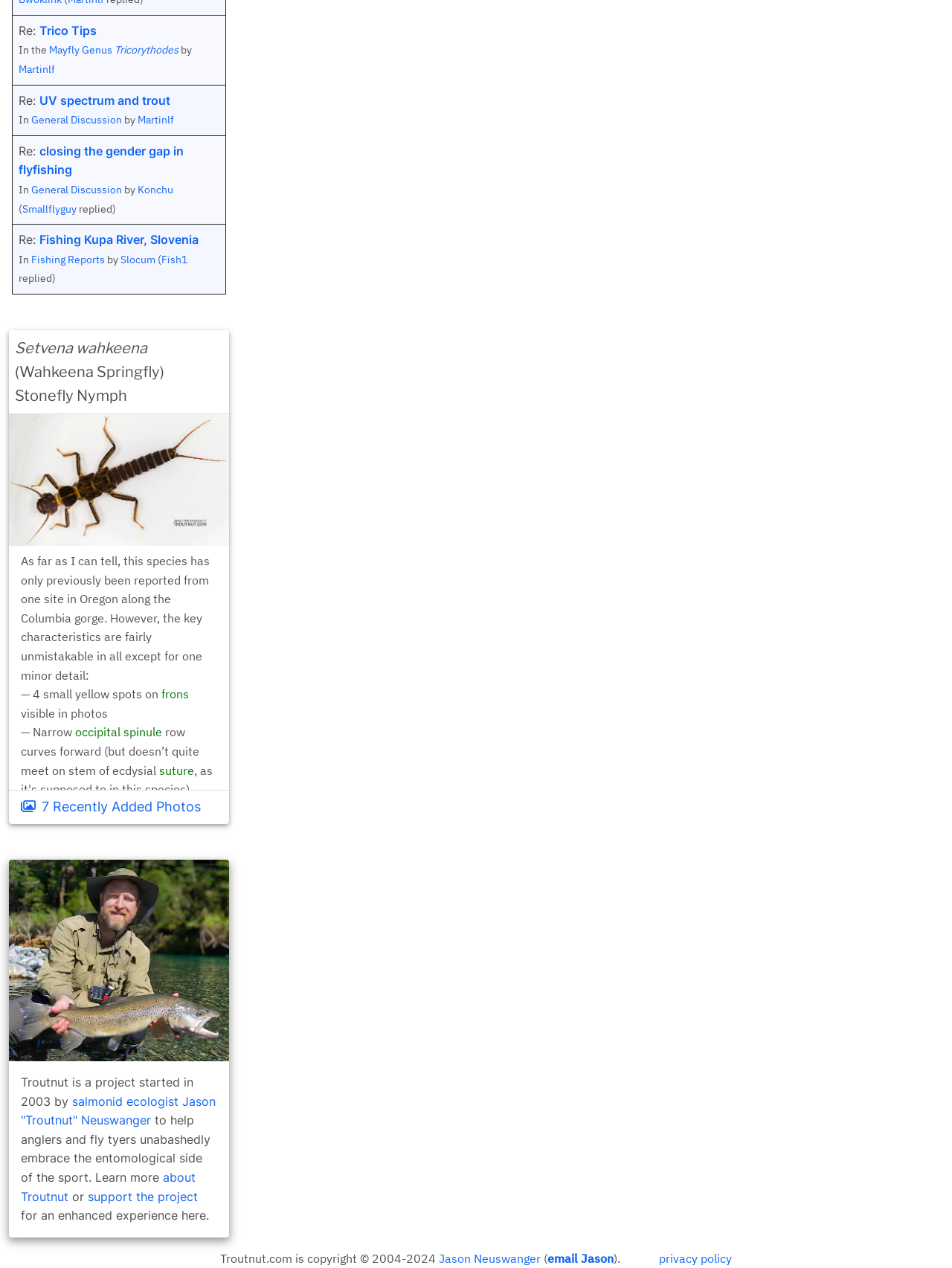Please identify the bounding box coordinates of the element that needs to be clicked to execute the following command: "Email Jason". Provide the bounding box using four float numbers between 0 and 1, formatted as [left, top, right, bottom].

[0.575, 0.986, 0.645, 0.998]